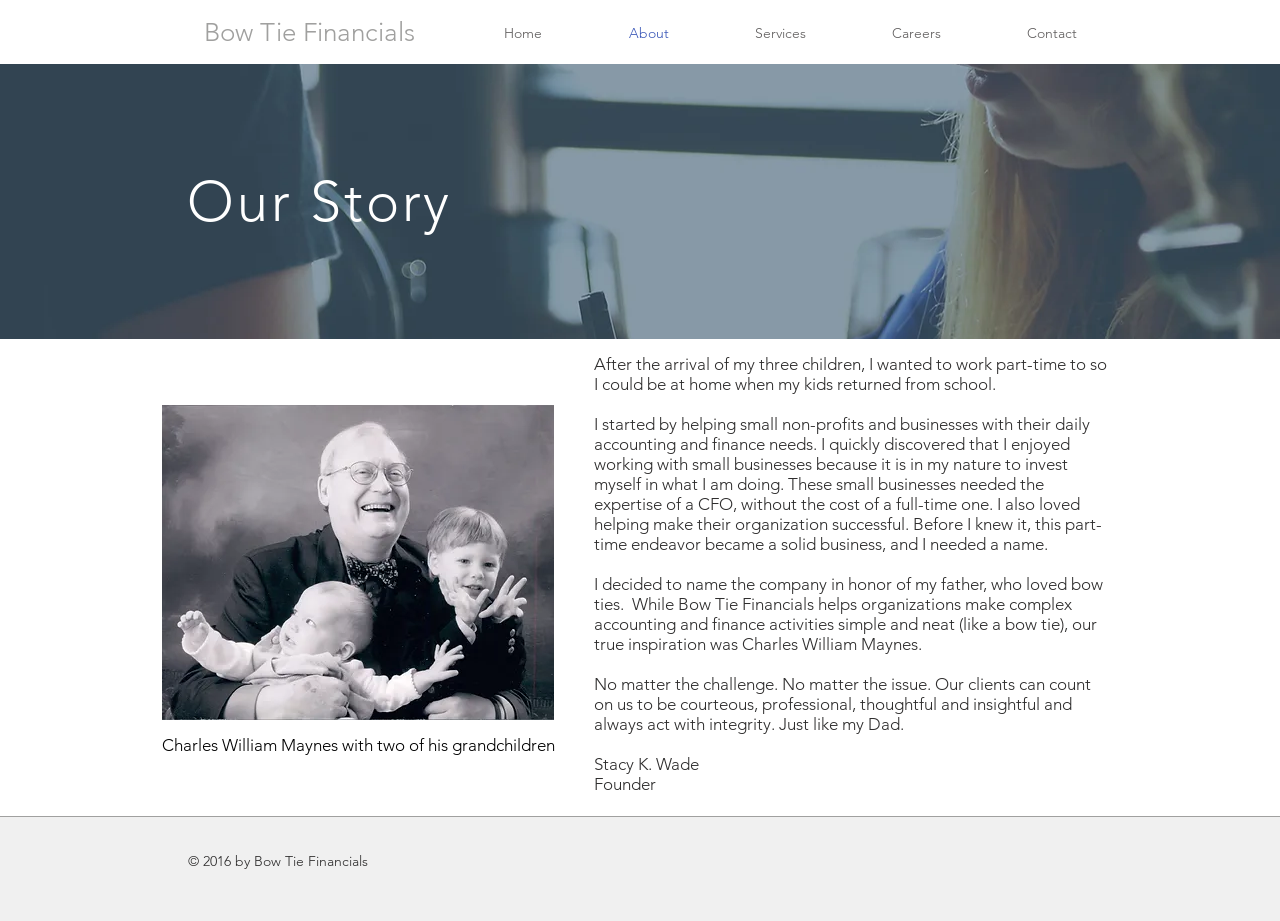Answer the question in one word or a short phrase:
What is the year of the company's copyright?

2016